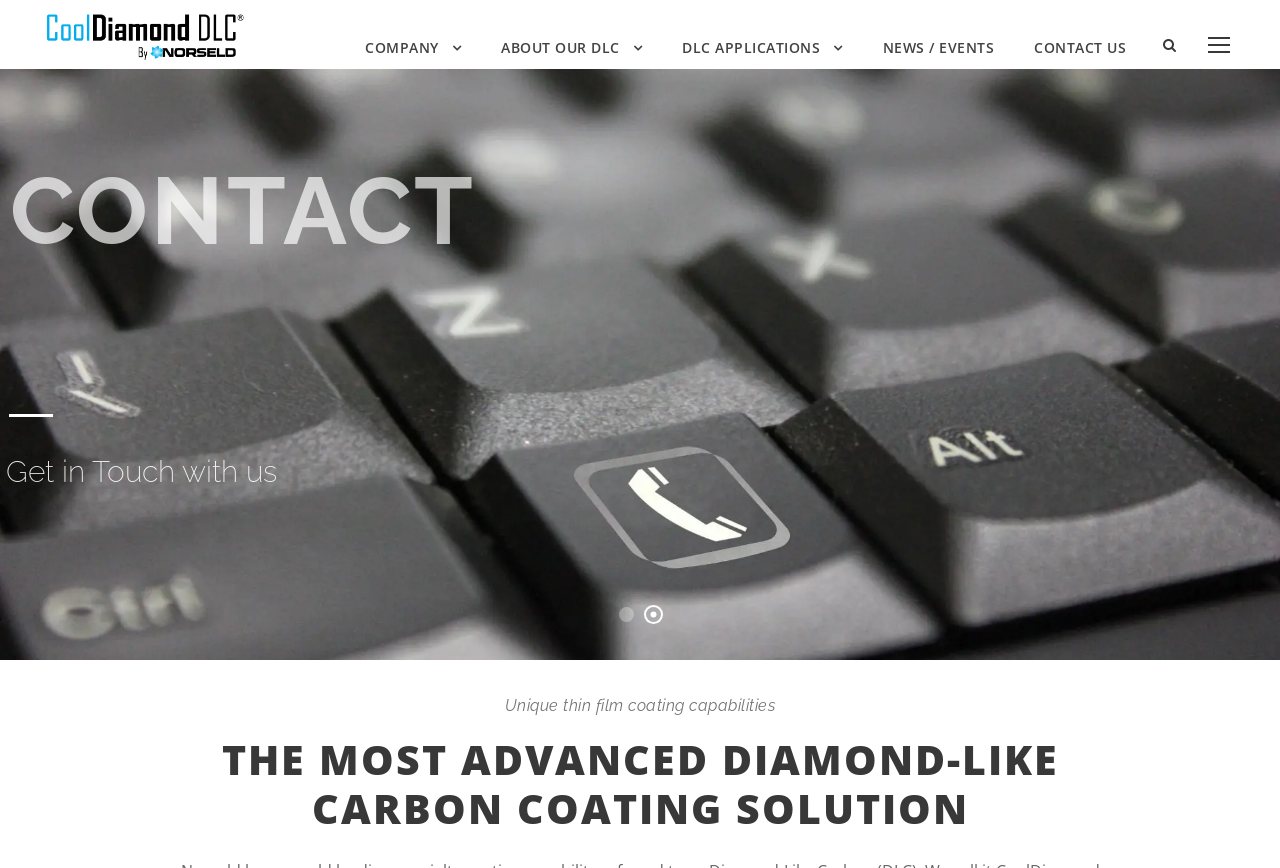Determine the bounding box coordinates of the UI element described below. Use the format (top-left x, top-left y, bottom-right x, bottom-right y) with floating point numbers between 0 and 1: Contact us

[0.808, 0.041, 0.88, 0.078]